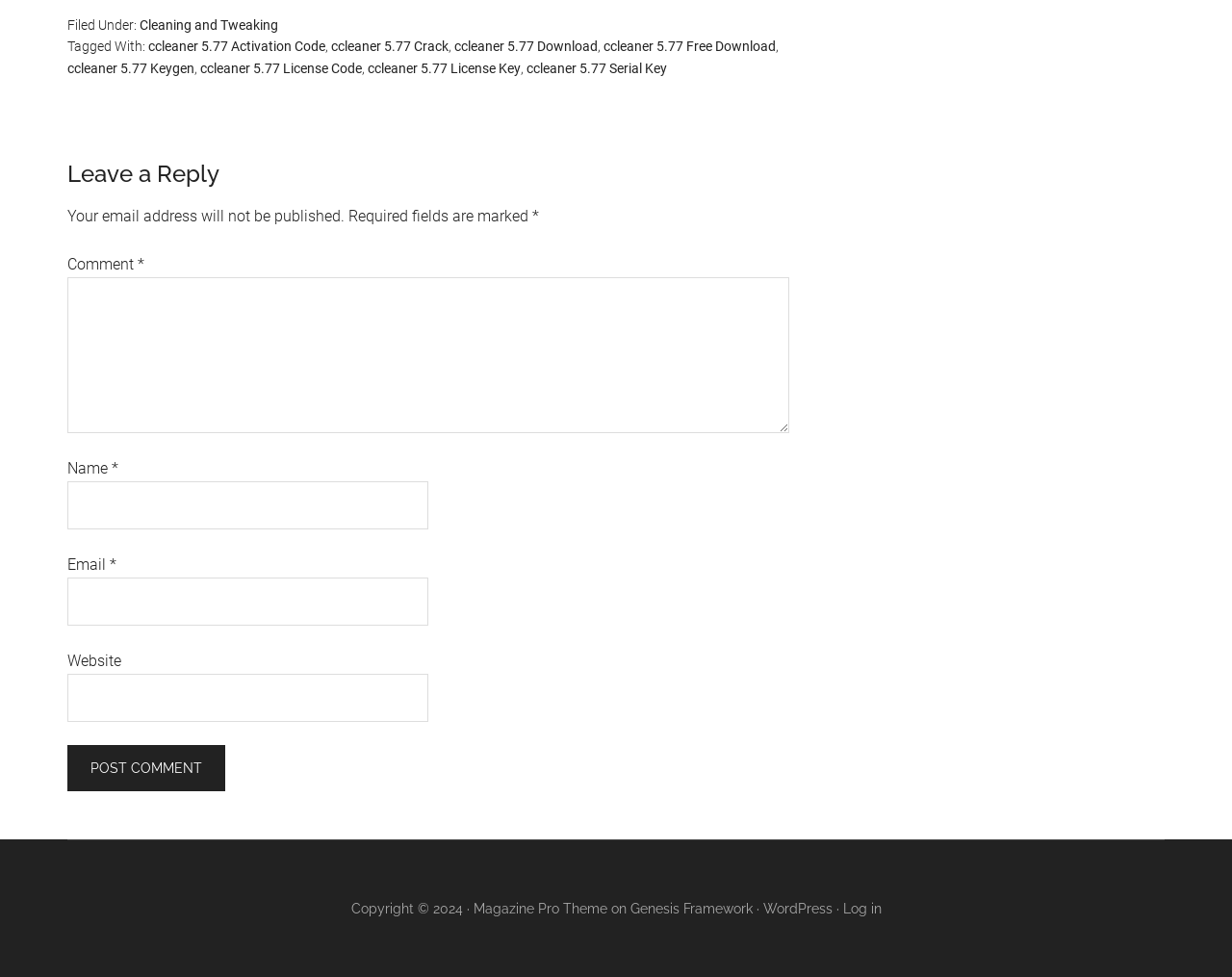Respond with a single word or short phrase to the following question: 
What is the copyright year?

2024